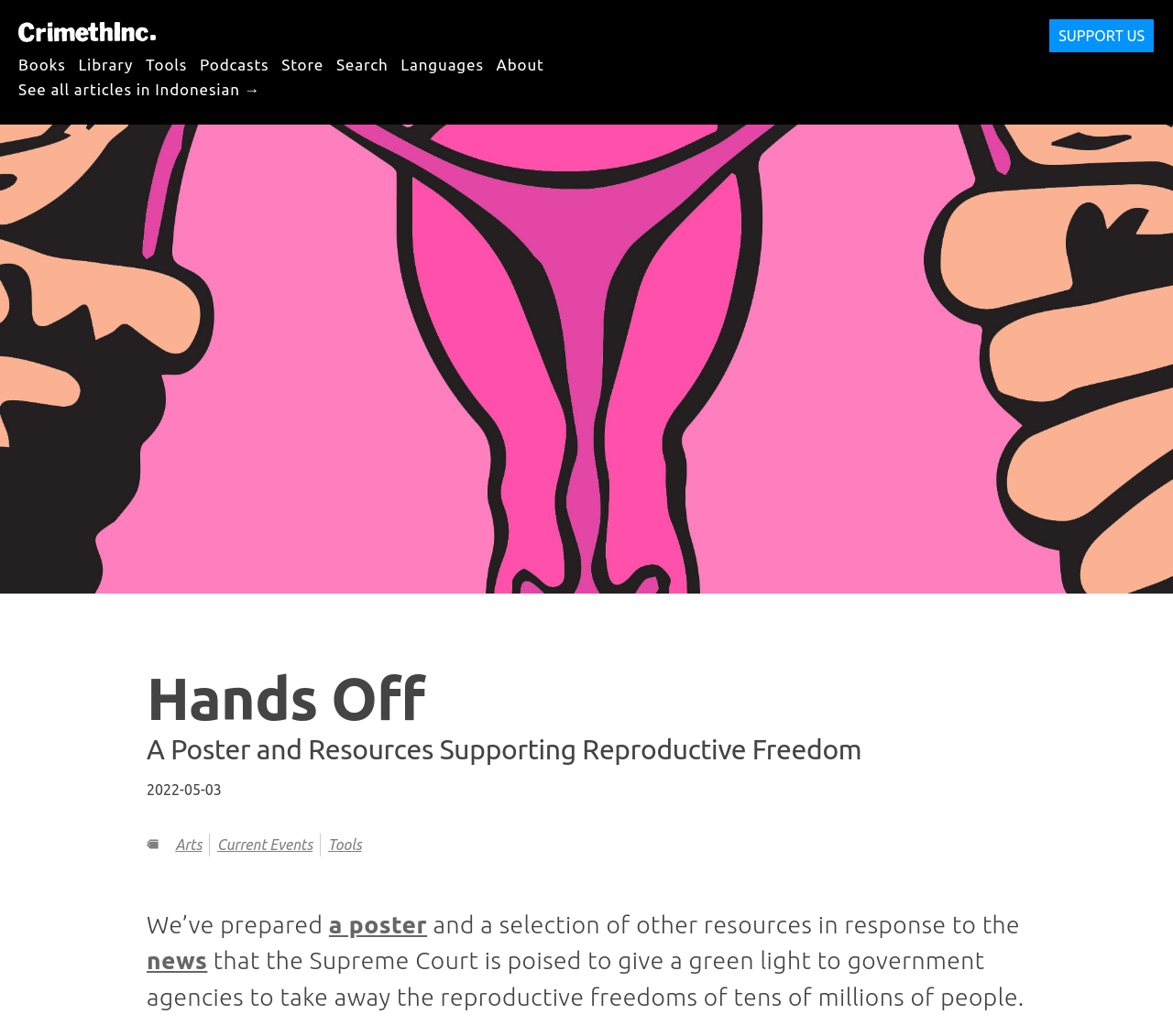What is the name of the organization behind this webpage?
Based on the visual details in the image, please answer the question thoroughly.

I determined this by looking at the top-left corner of the webpage, where I found a link with the text 'CrimethInc.'.